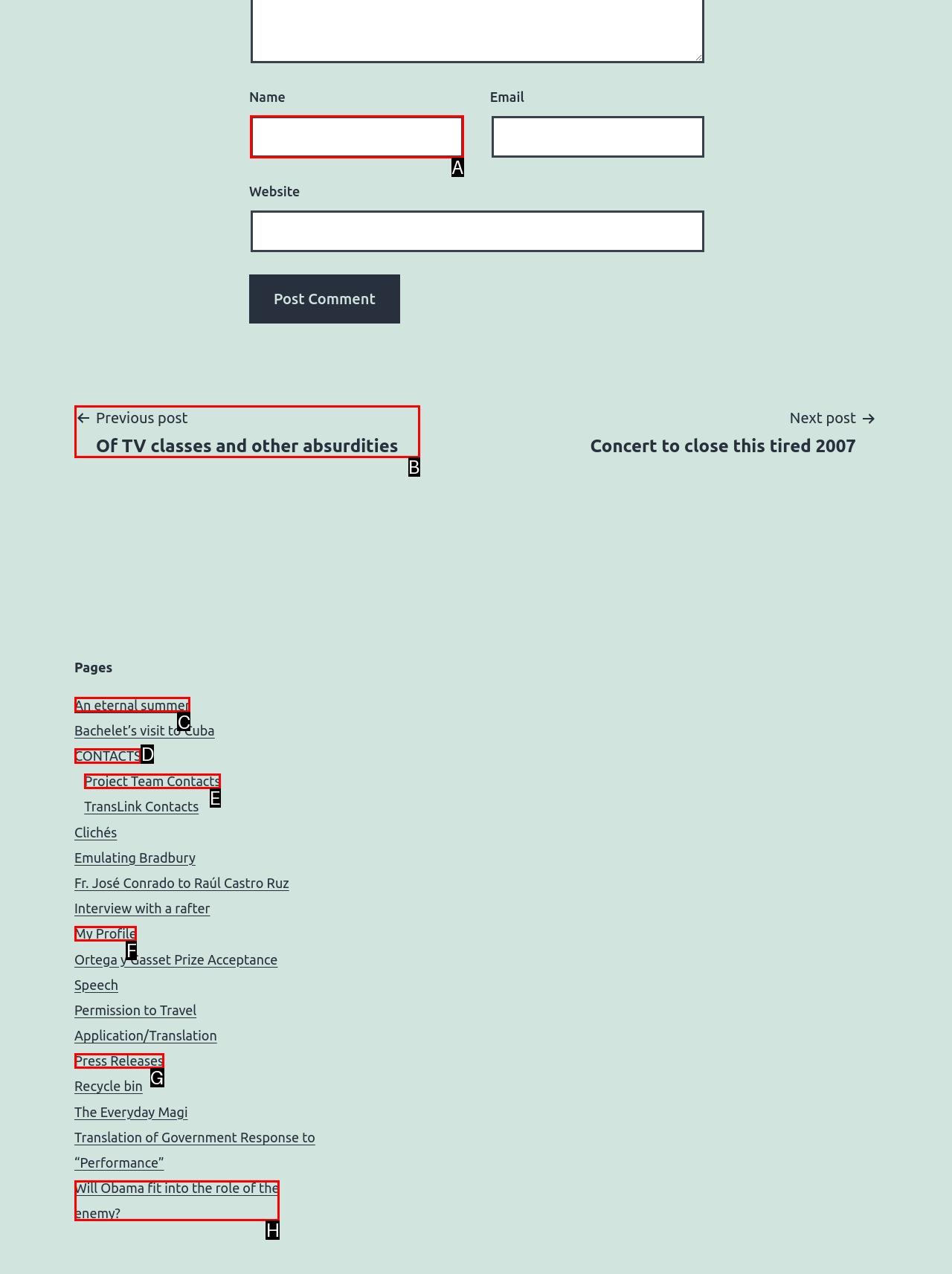Identify the letter of the UI element you need to select to accomplish the task: Enter your name.
Respond with the option's letter from the given choices directly.

A